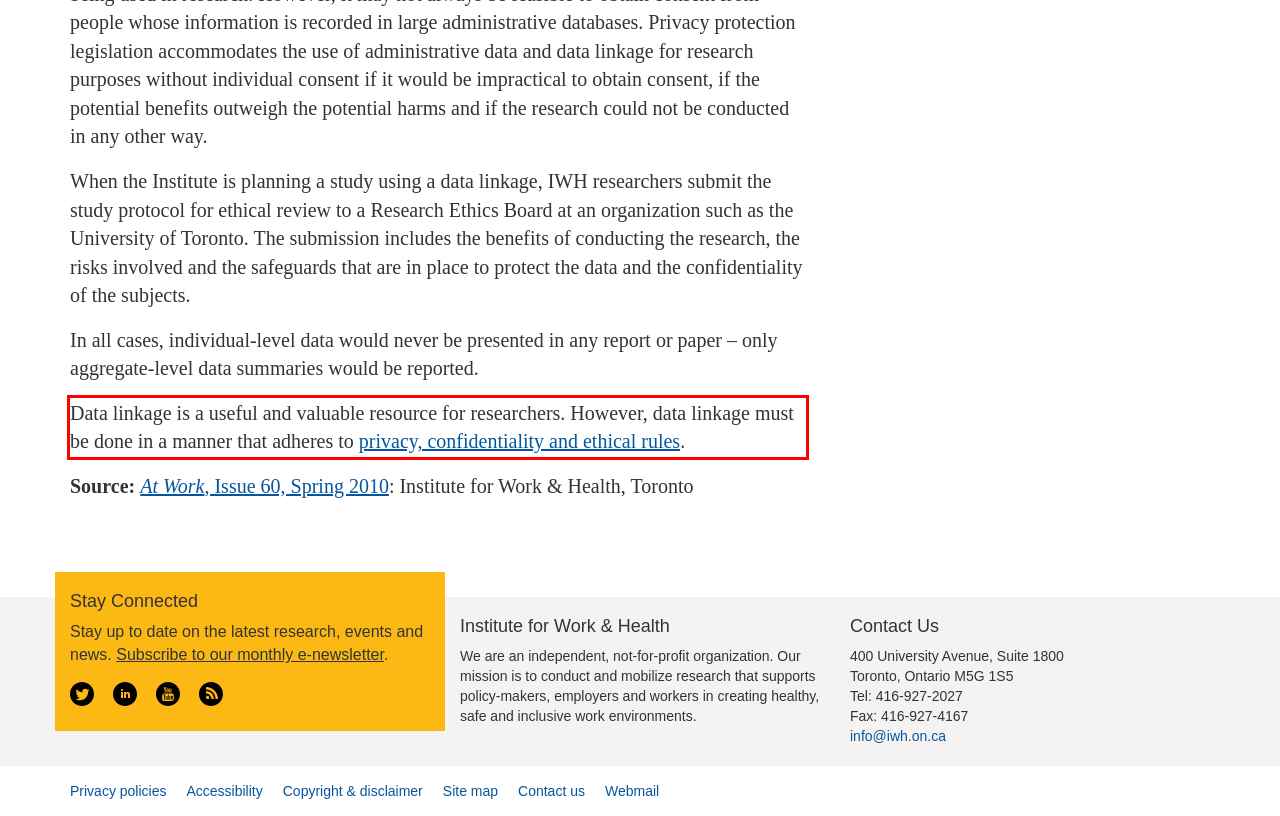Your task is to recognize and extract the text content from the UI element enclosed in the red bounding box on the webpage screenshot.

Data linkage is a useful and valuable resource for researchers. However, data linkage must be done in a manner that adheres to privacy, confidentiality and ethical rules.